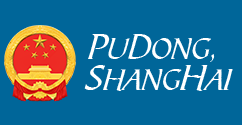What is depicted within the emblem?
Answer the question in a detailed and comprehensive manner.

The caption states that within the emblem, multiple stars cascade over a stylized depiction of Tiananmen Gate, symbolizing national pride and unity.